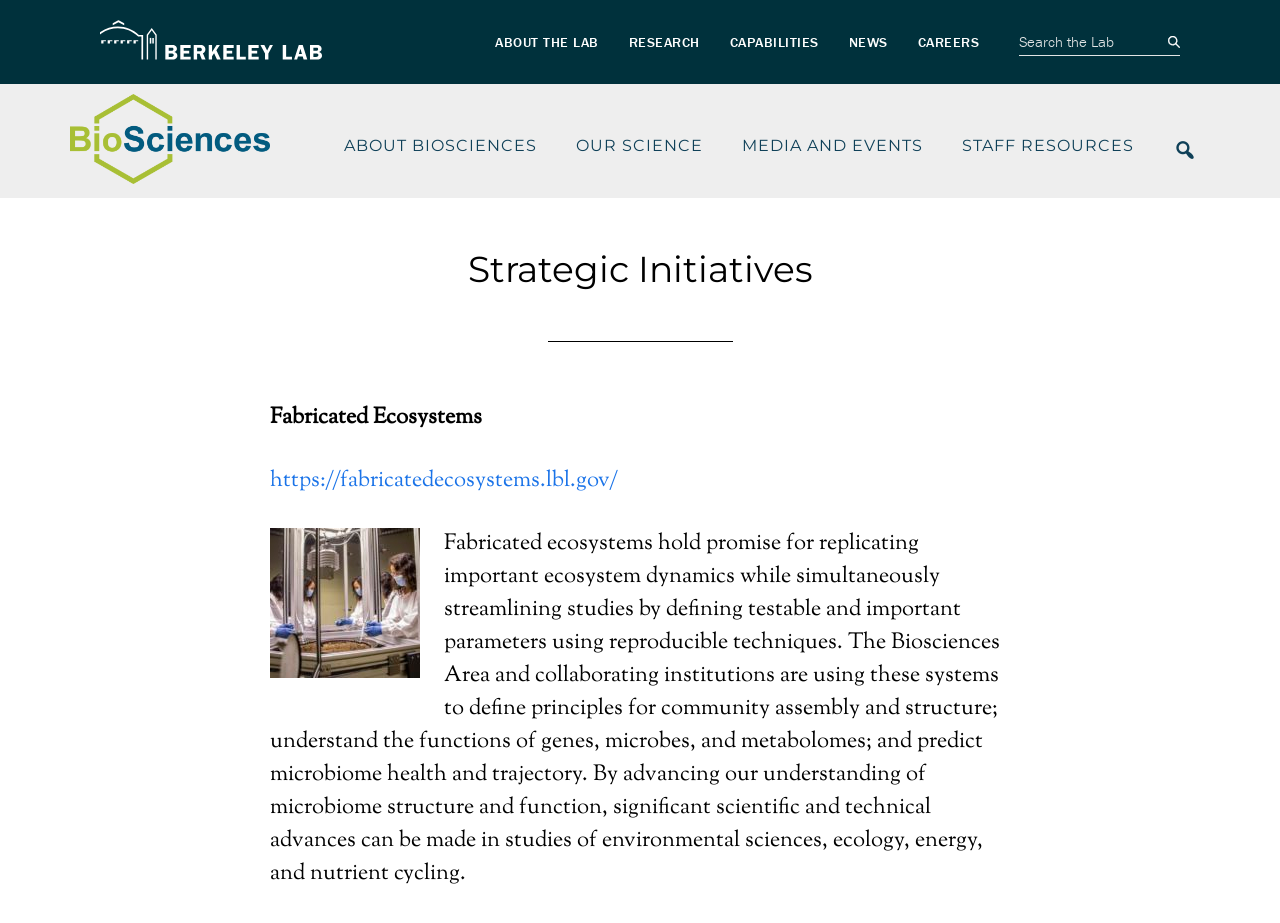Using the provided description: "About the Lab", find the bounding box coordinates of the corresponding UI element. The output should be four float numbers between 0 and 1, in the format [left, top, right, bottom].

[0.387, 0.034, 0.468, 0.057]